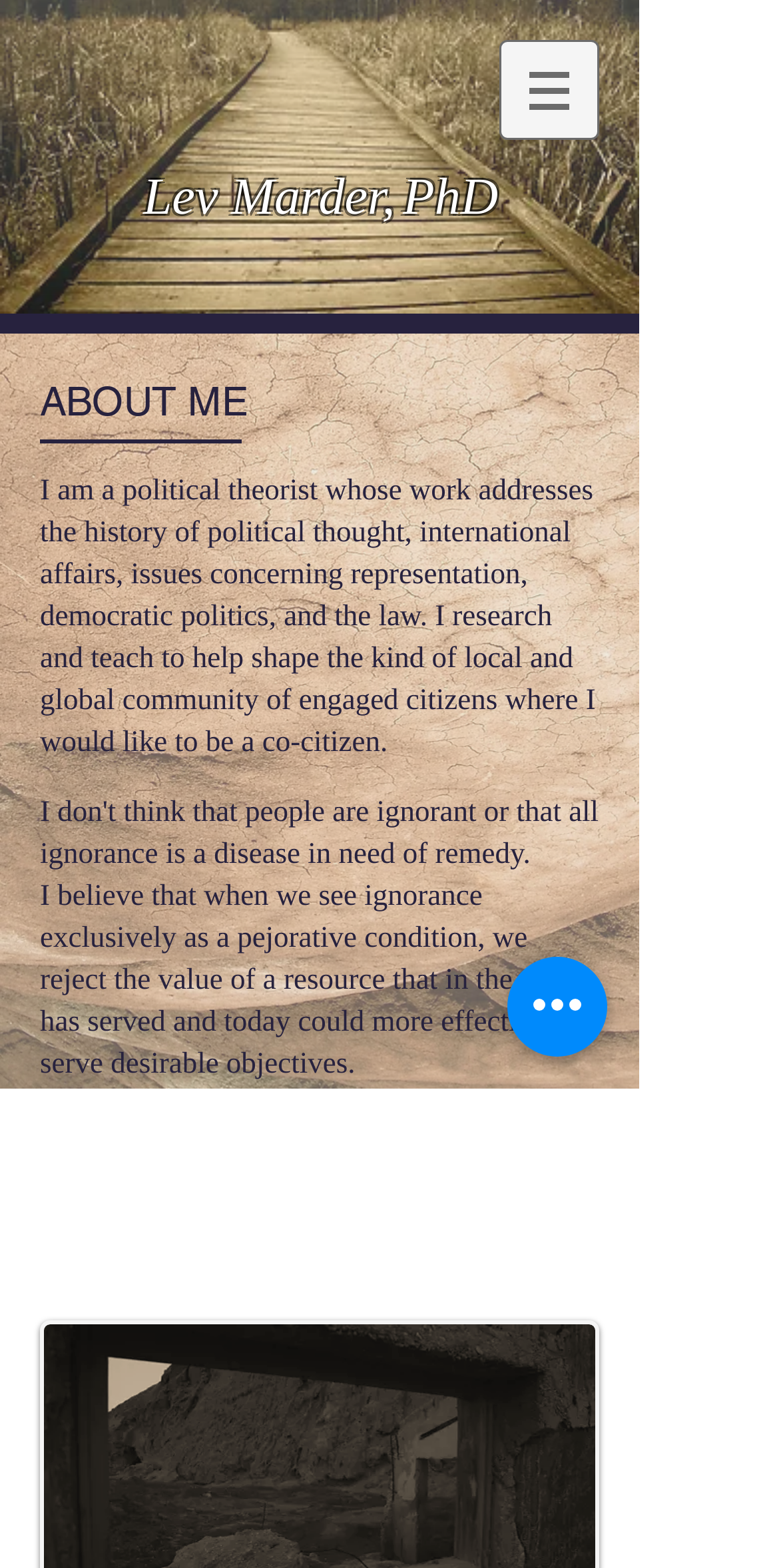Based on the element description: "Lev Marder, PhD", identify the bounding box coordinates for this UI element. The coordinates must be four float numbers between 0 and 1, listed as [left, top, right, bottom].

[0.184, 0.107, 0.639, 0.144]